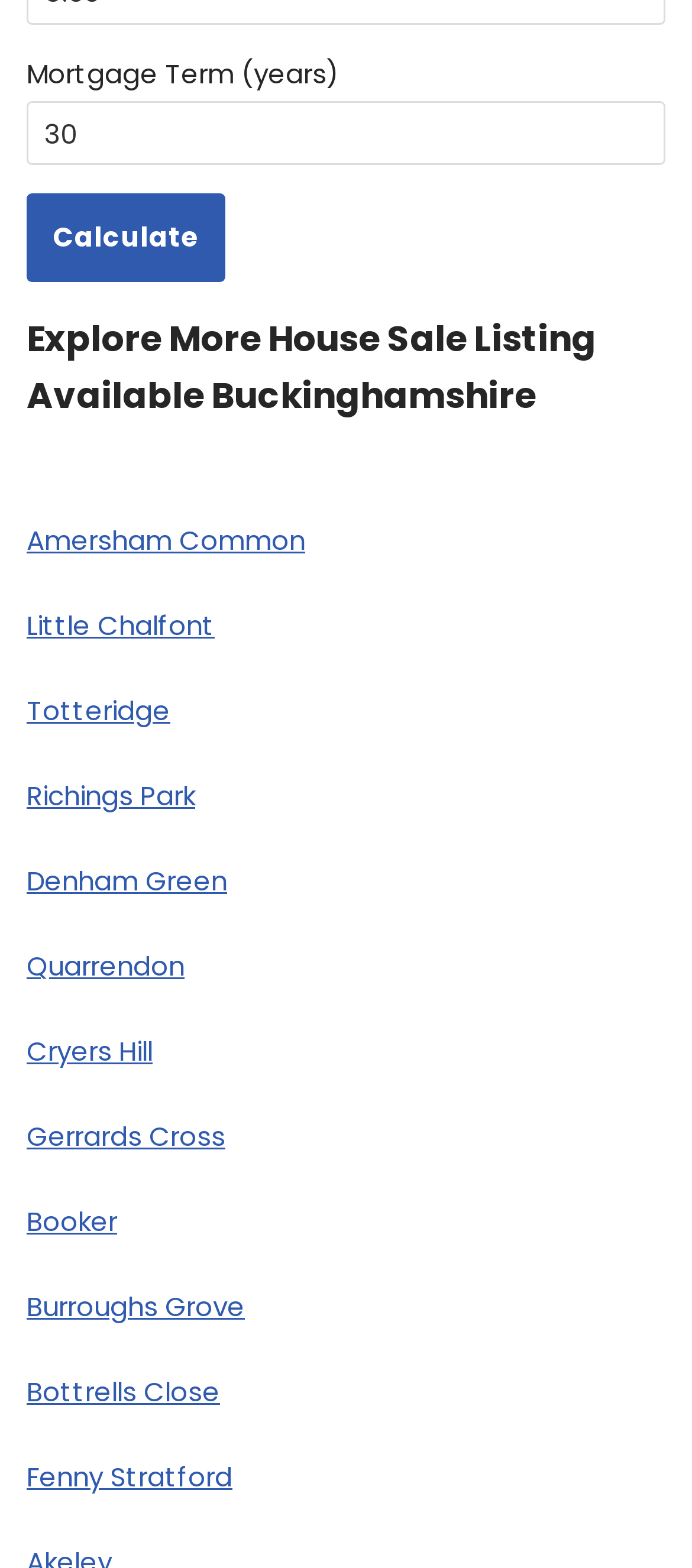Please answer the following query using a single word or phrase: 
How many house sale listings are available in Buckinghamshire?

12